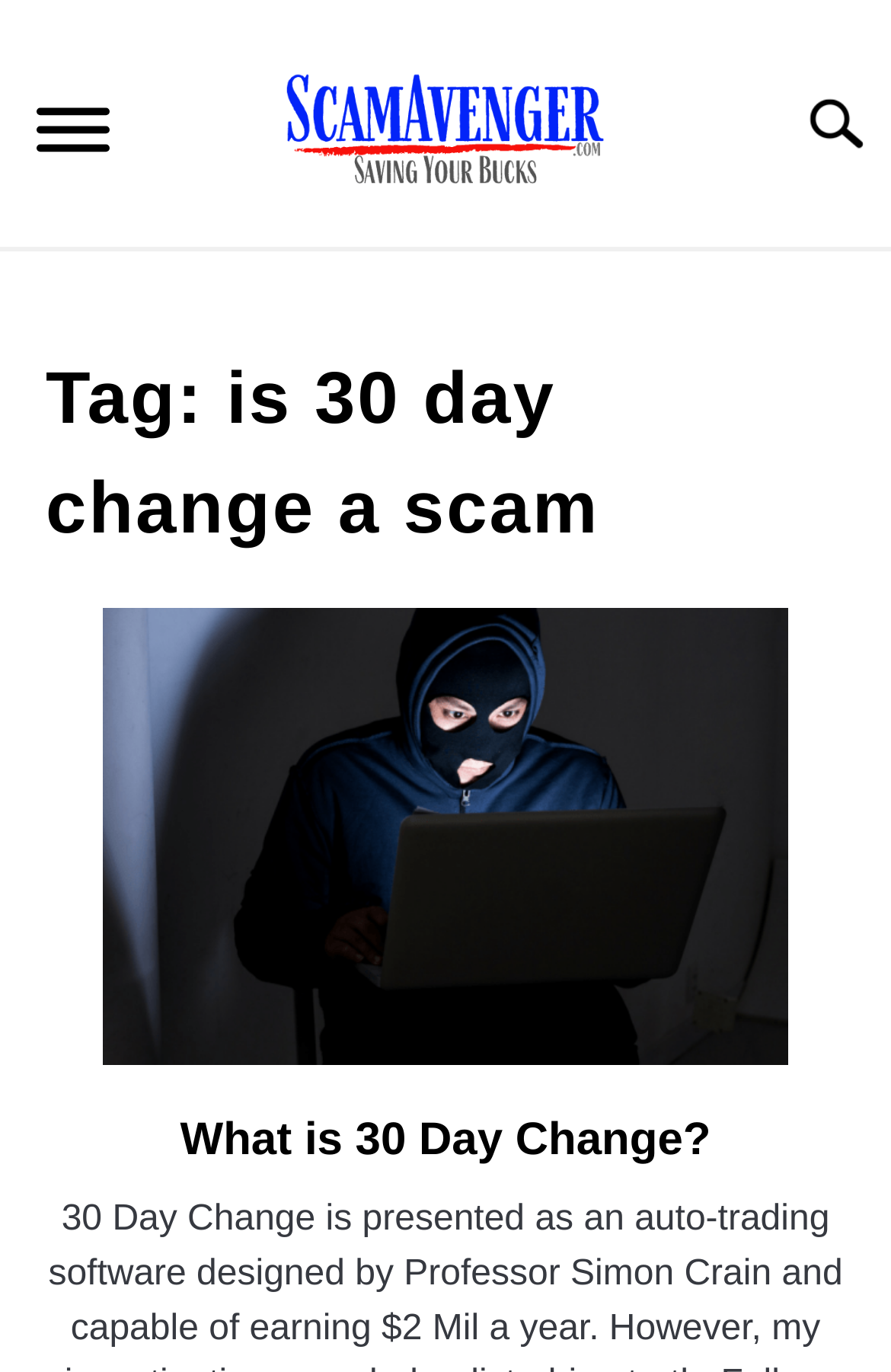Use the information in the screenshot to answer the question comprehensively: What is the position of the link 'link to What is 30 Day Change?'?

By comparing the y1 and y2 coordinates of the link 'link to What is 30 Day Change?' with the header element, I determined that the link is positioned below the header.